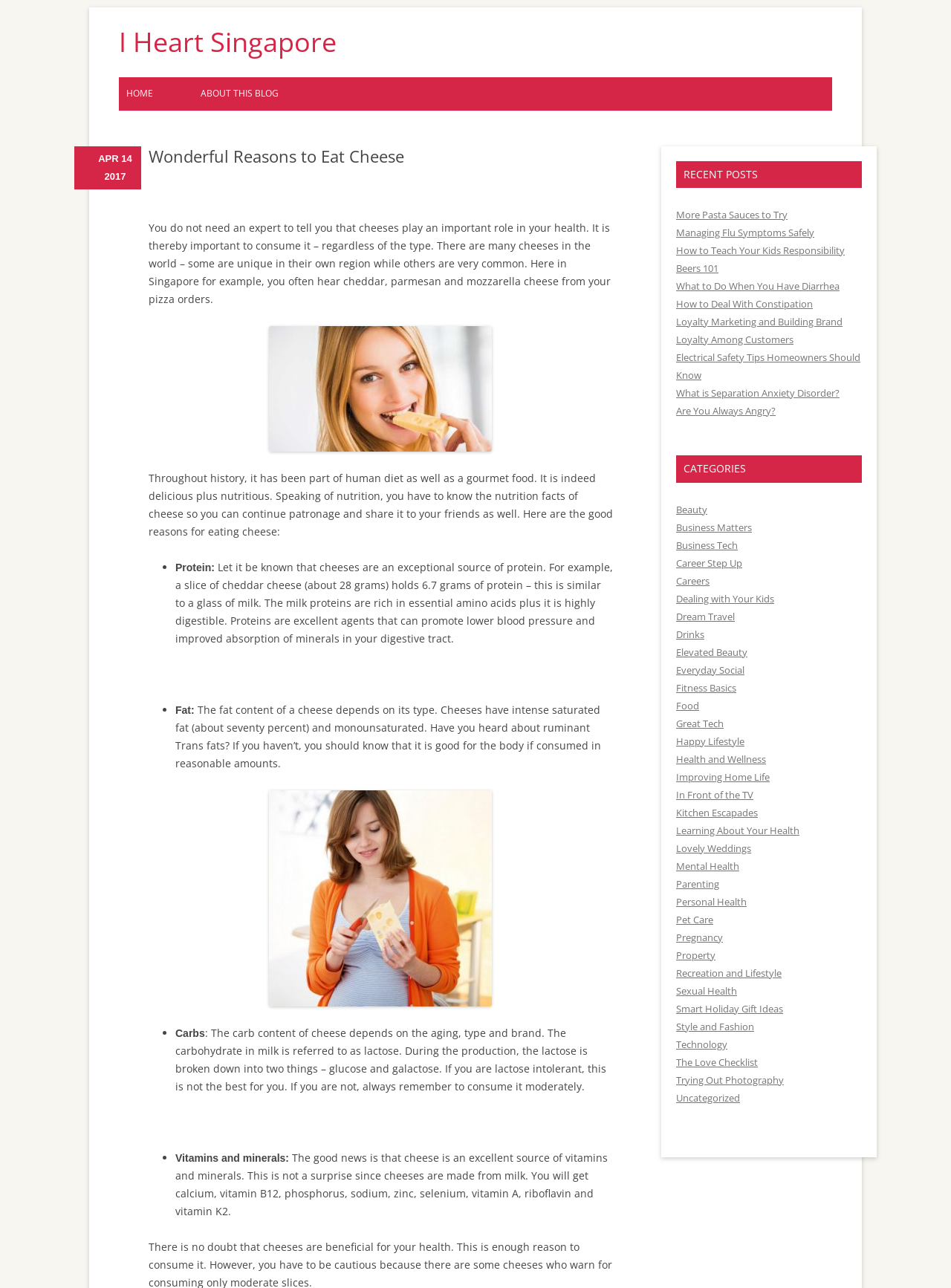Predict the bounding box coordinates for the UI element described as: "What is Separation Anxiety Disorder?". The coordinates should be four float numbers between 0 and 1, presented as [left, top, right, bottom].

[0.711, 0.3, 0.883, 0.31]